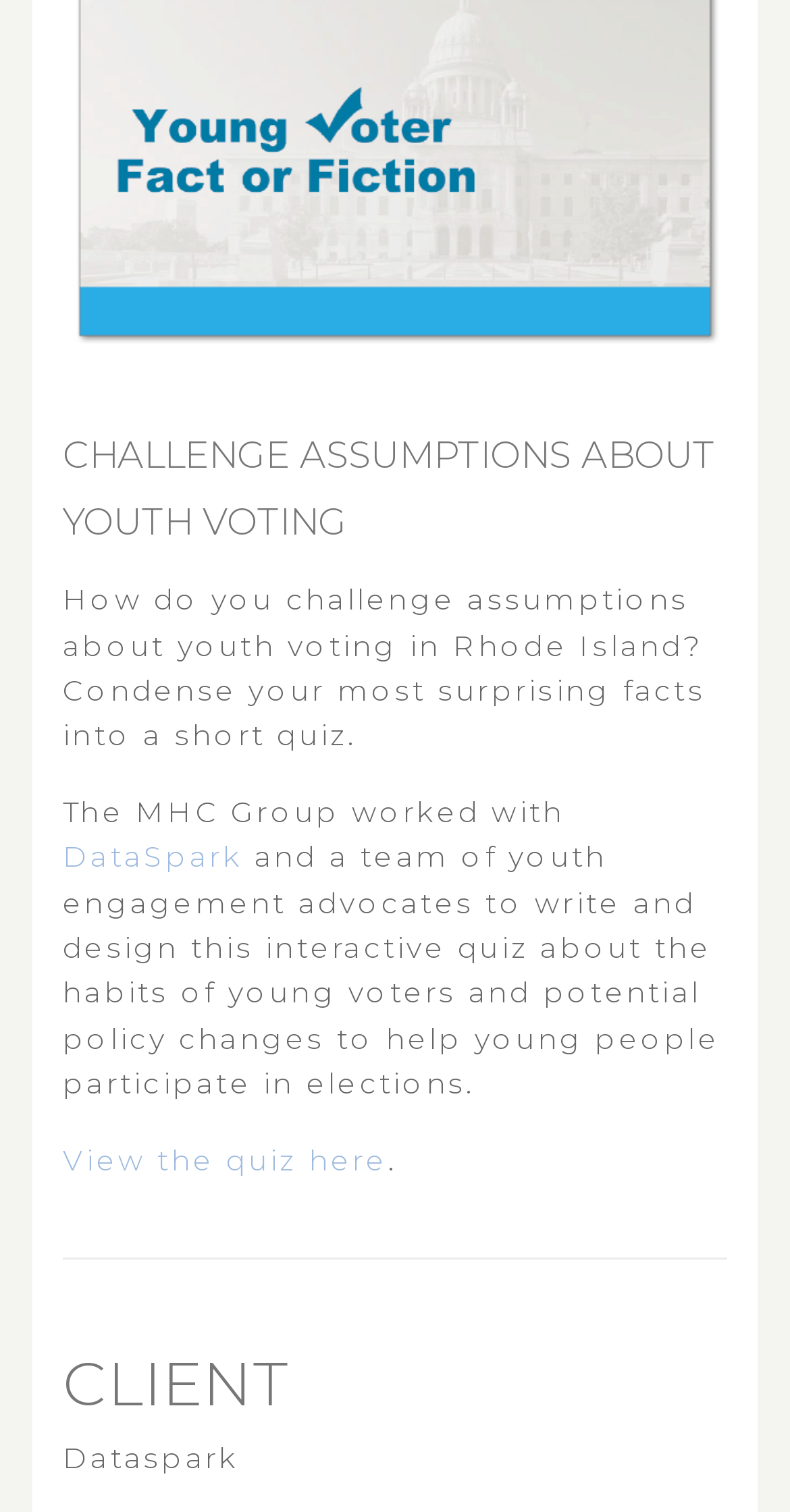Where can the quiz be viewed?
Please answer the question as detailed as possible based on the image.

The link 'View the quiz here' suggests that the quiz can be accessed by clicking on this link, which is labeled as 'here'.